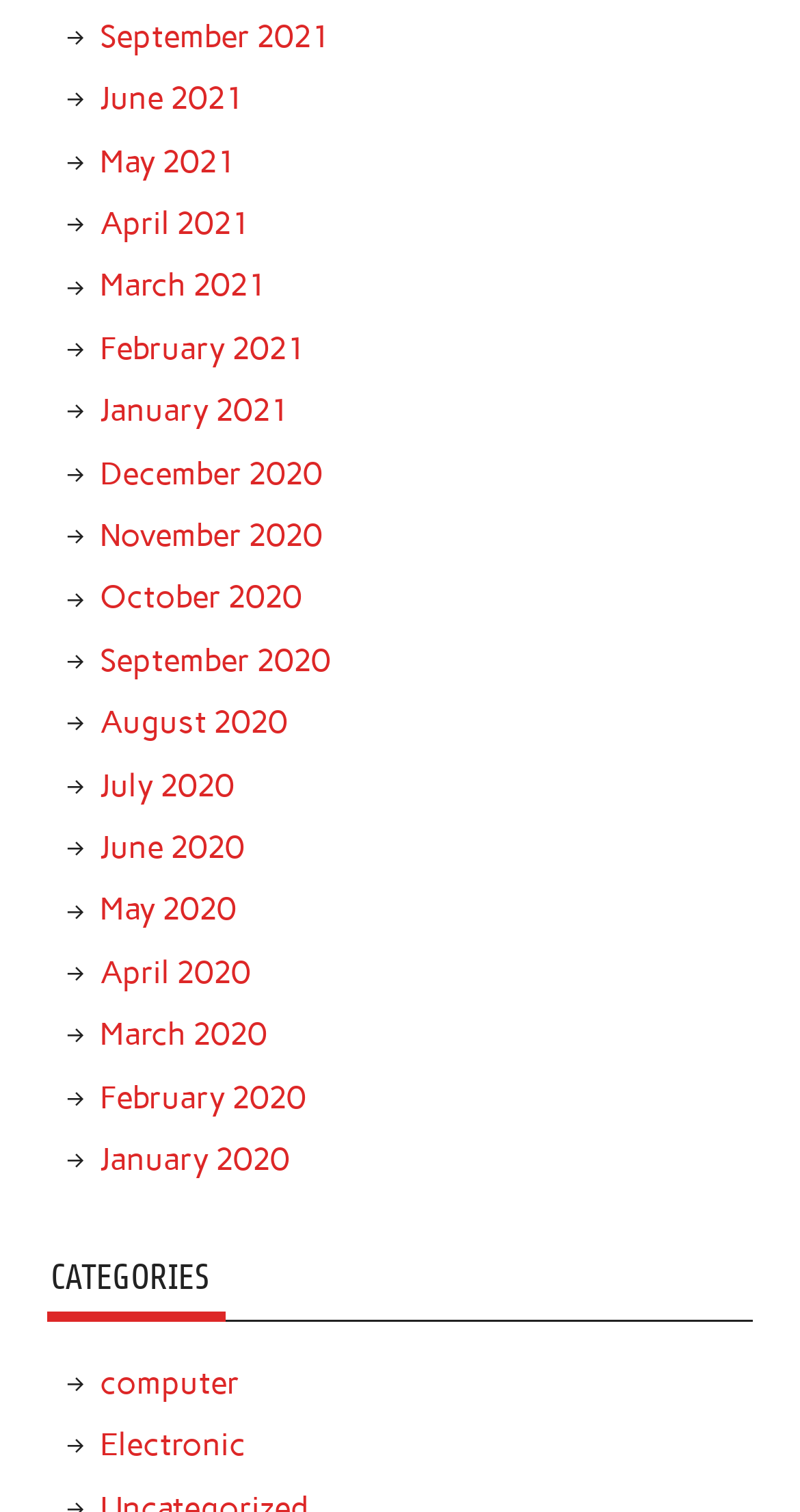Provide the bounding box coordinates of the HTML element this sentence describes: "January 2020". The bounding box coordinates consist of four float numbers between 0 and 1, i.e., [left, top, right, bottom].

[0.125, 0.755, 0.36, 0.779]